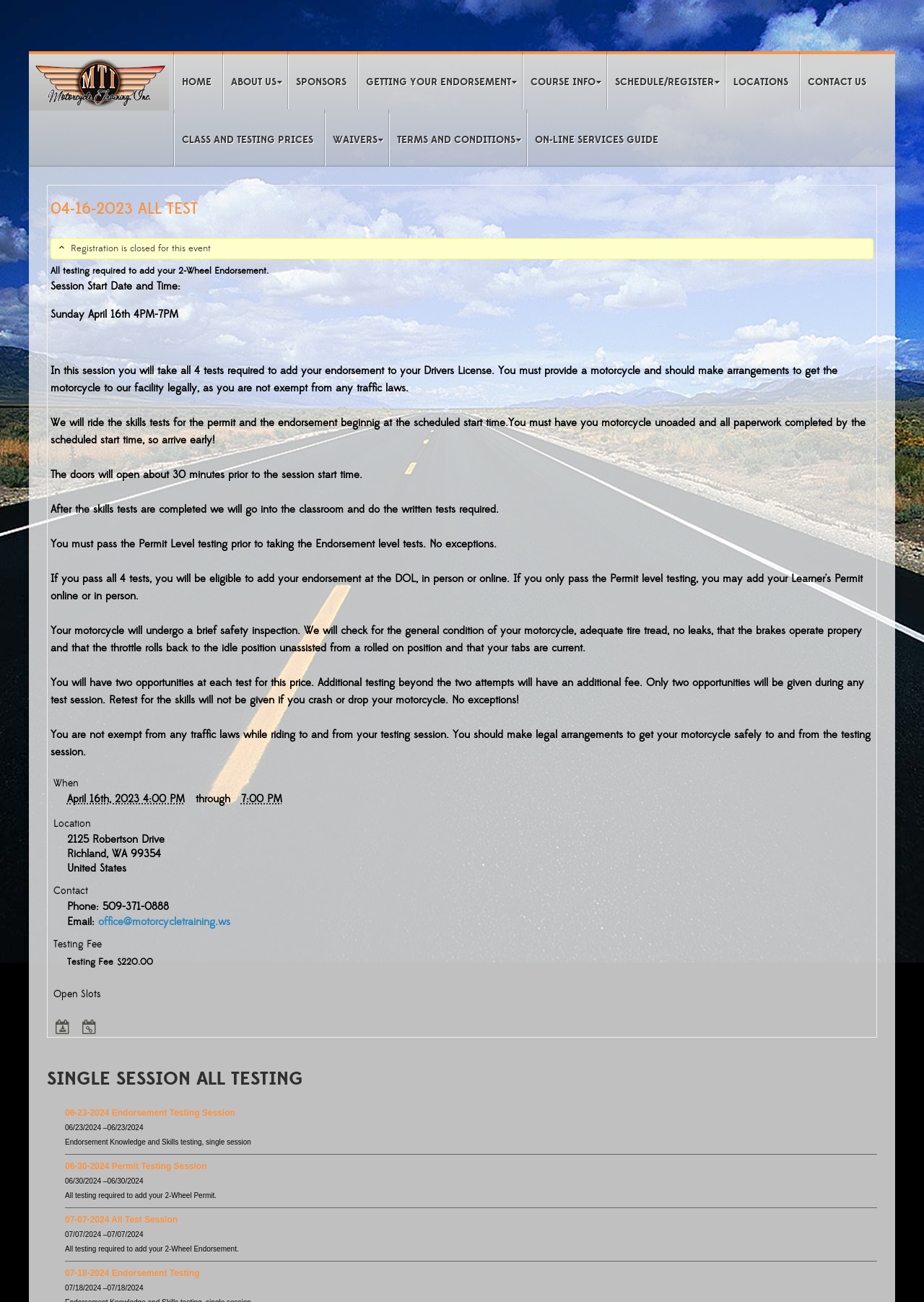Identify the bounding box coordinates necessary to click and complete the given instruction: "View 04-16-2023 ALL TEST details".

[0.051, 0.142, 0.949, 0.797]